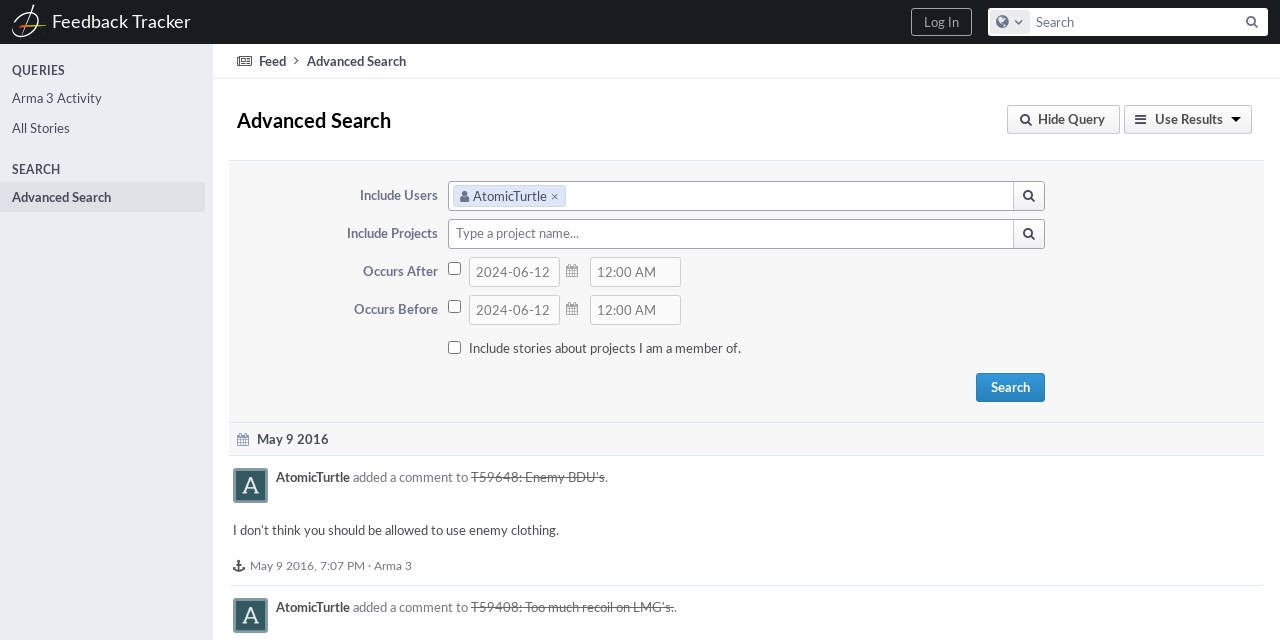Provide a comprehensive caption for the webpage.

This webpage is an advanced search page with various filters and options. At the top, there is a navigation bar with links to "Home", "Feedback Tracker", and "Feed". Below the navigation bar, there is a heading that reads "Advanced Search Use Results Hide Query". 

To the right of the heading, there are two buttons: "Use Results" and "Hide Query". Below the heading, there are several sections with filters and options. The first section has a label "Include Users" with a textbox and a button next to it. There is also a static text "AtomicTurtle" with a cross symbol next to it.

The next section has a label "Include Projects" with a textbox and a button next to it. The textbox has a placeholder text "Type a project name...". There are also two sections with labels "Occurs After" and "Occurs Before", each with a checkbox, a textbox, and a link next to it. The textboxes have dates and times displayed in them.

Below these sections, there is a table with a single row and a checkbox in the first column. The checkbox is labeled "Include stories about projects I am a member of.". 

At the bottom of the page, there is a "Search" button. Below the search button, there are several news articles or stories displayed. Each story has a heading with a date, followed by links to the story title and the author's name, and a brief description of the story. There are also links to the story's comments and the project it belongs to.